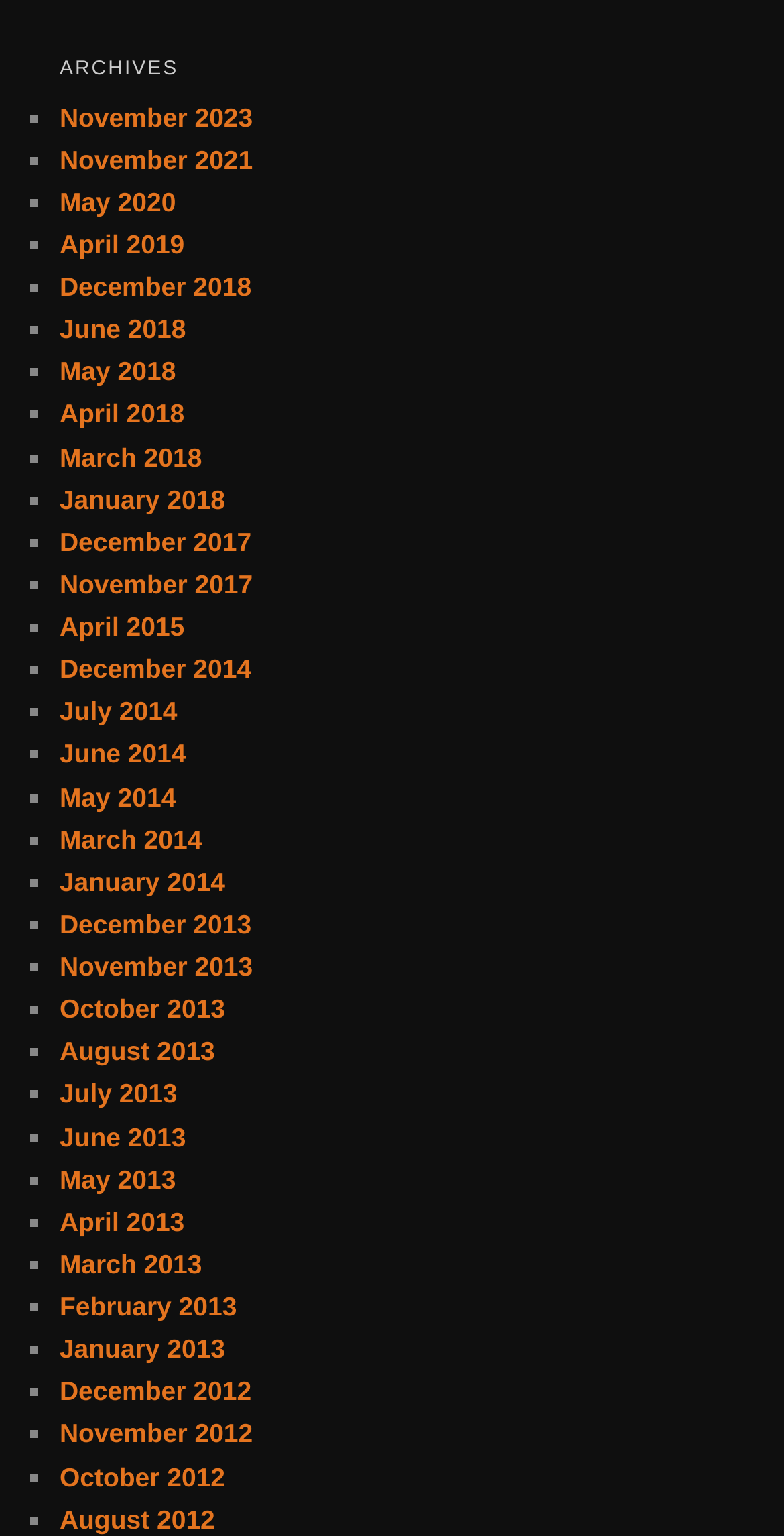Can you pinpoint the bounding box coordinates for the clickable element required for this instruction: "Read about The Role Of Transparency In The Purchase Of A Bouncy Castle With Slide"? The coordinates should be four float numbers between 0 and 1, i.e., [left, top, right, bottom].

None